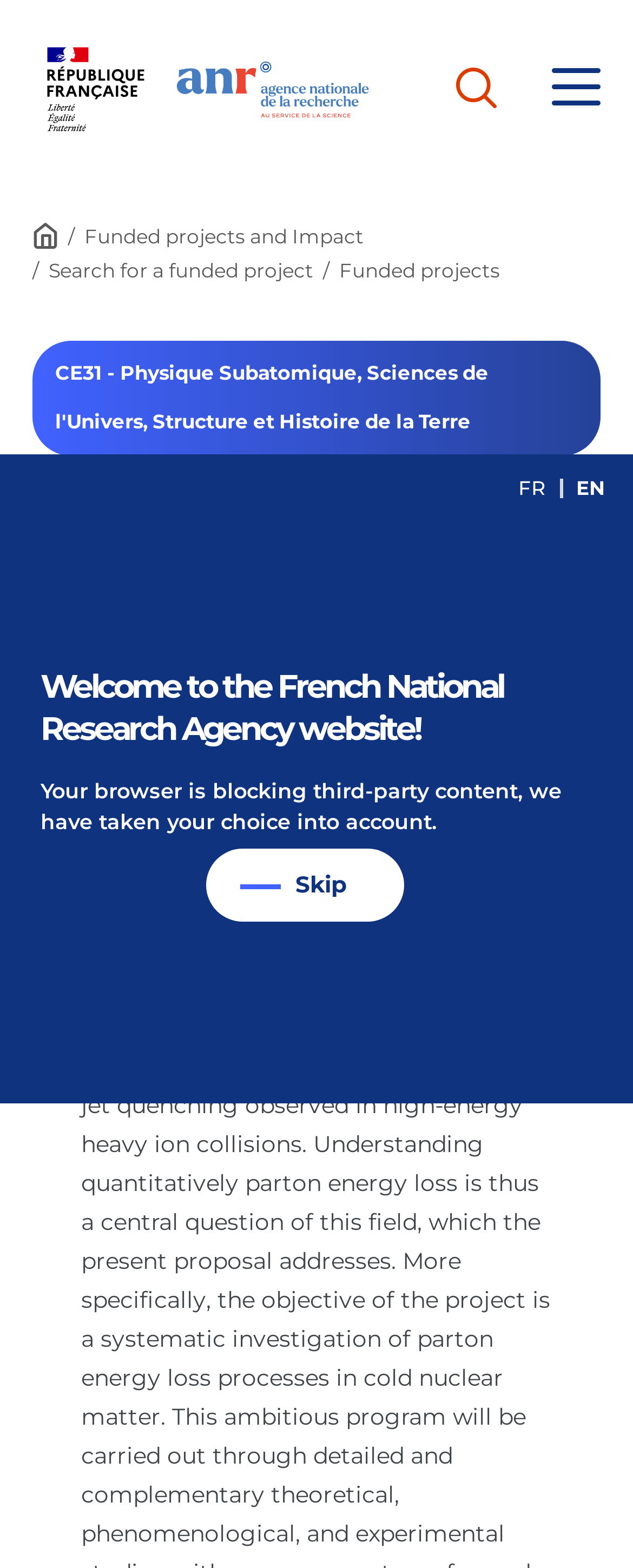Is there a search function on the webpage?
Using the information from the image, give a concise answer in one word or a short phrase.

Yes